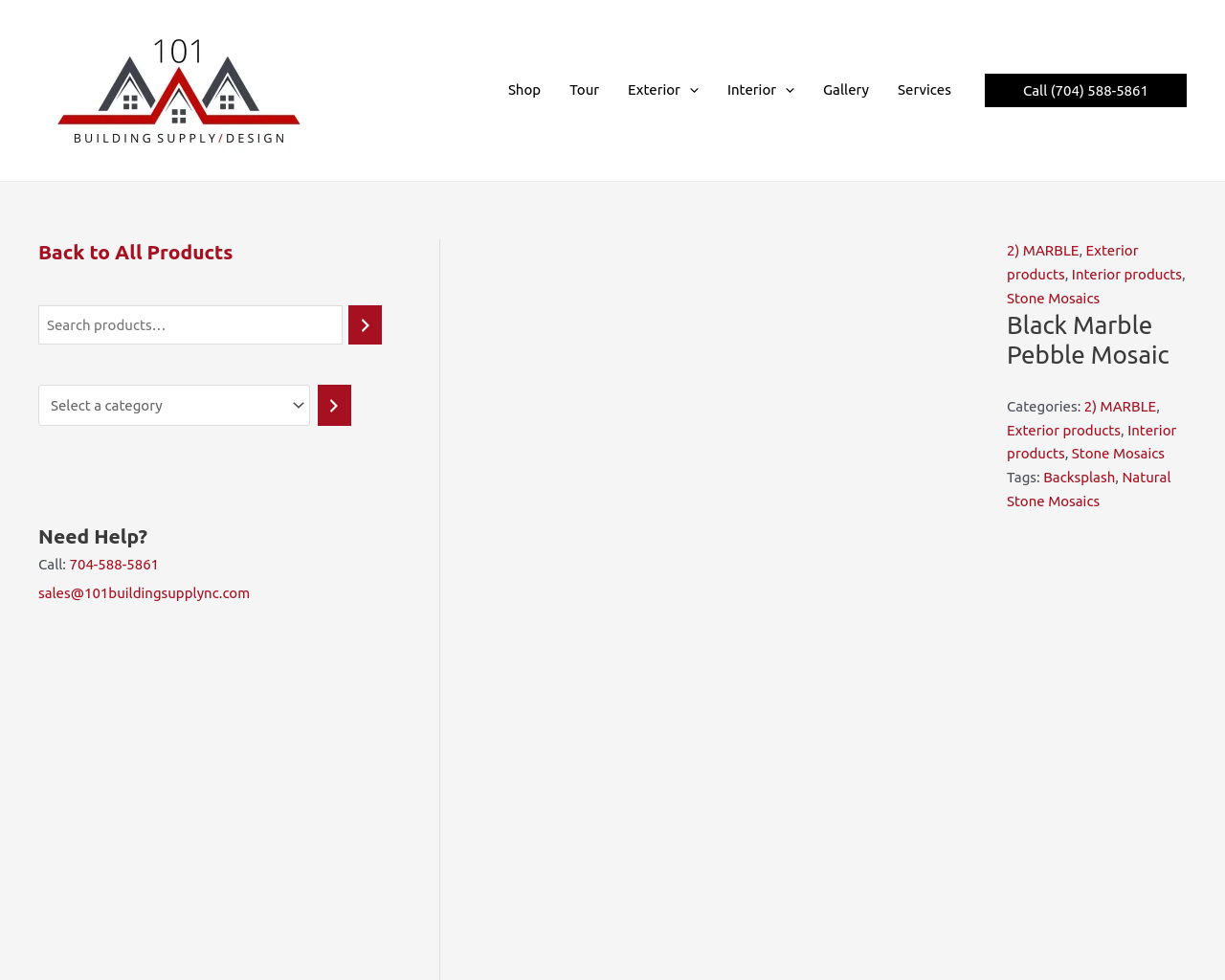What is the purpose of the 'Tour' link?
Using the image, elaborate on the answer with as much detail as possible.

The 'Tour' link is likely meant to take the user on a tour of the company's facilities or products, which can be inferred from its placement in the main navigation menu.